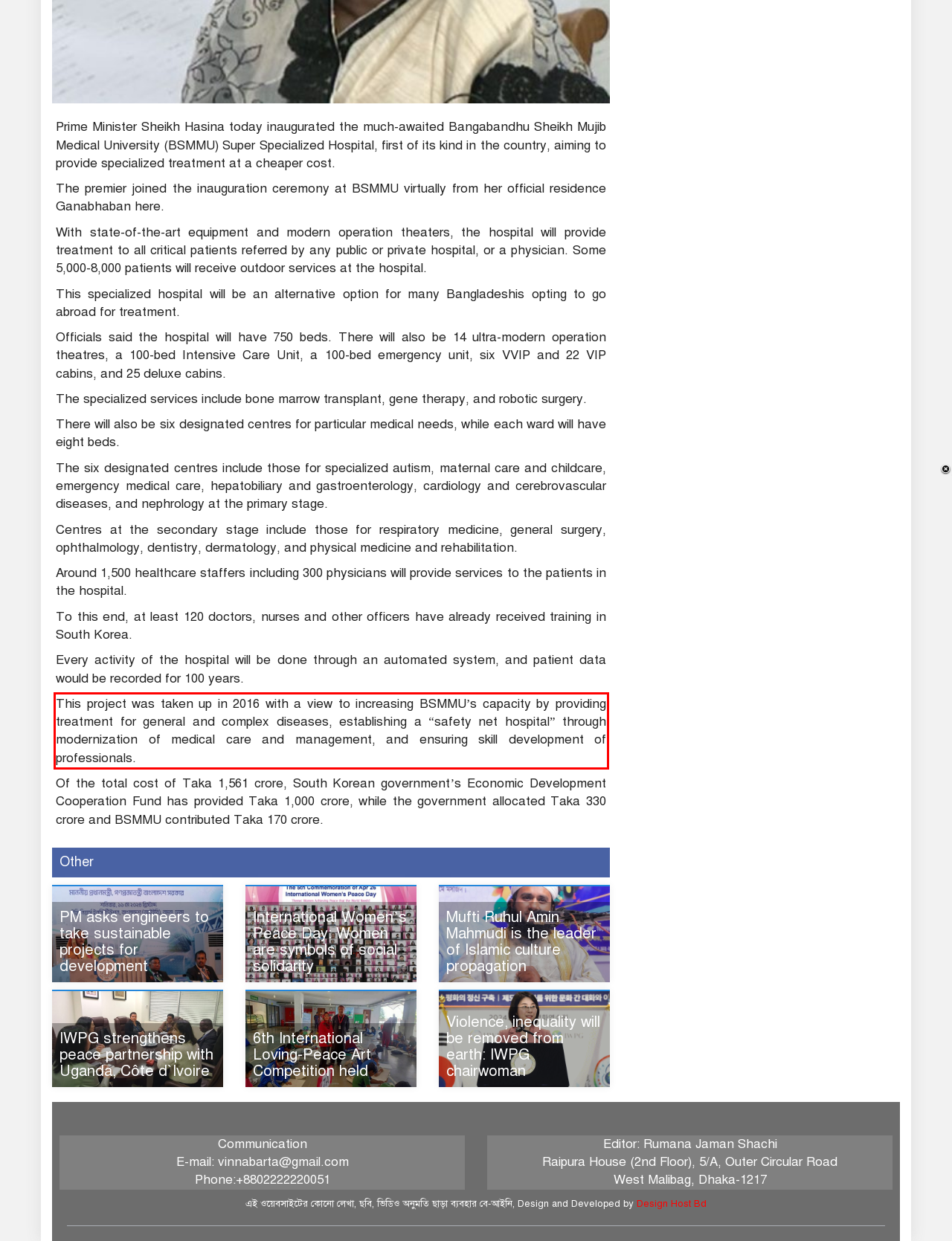From the given screenshot of a webpage, identify the red bounding box and extract the text content within it.

This project was taken up in 2016 with a view to increasing BSMMU’s capacity by providing treatment for general and complex diseases, establishing a “safety net hospital” through modernization of medical care and management, and ensuring skill development of professionals.